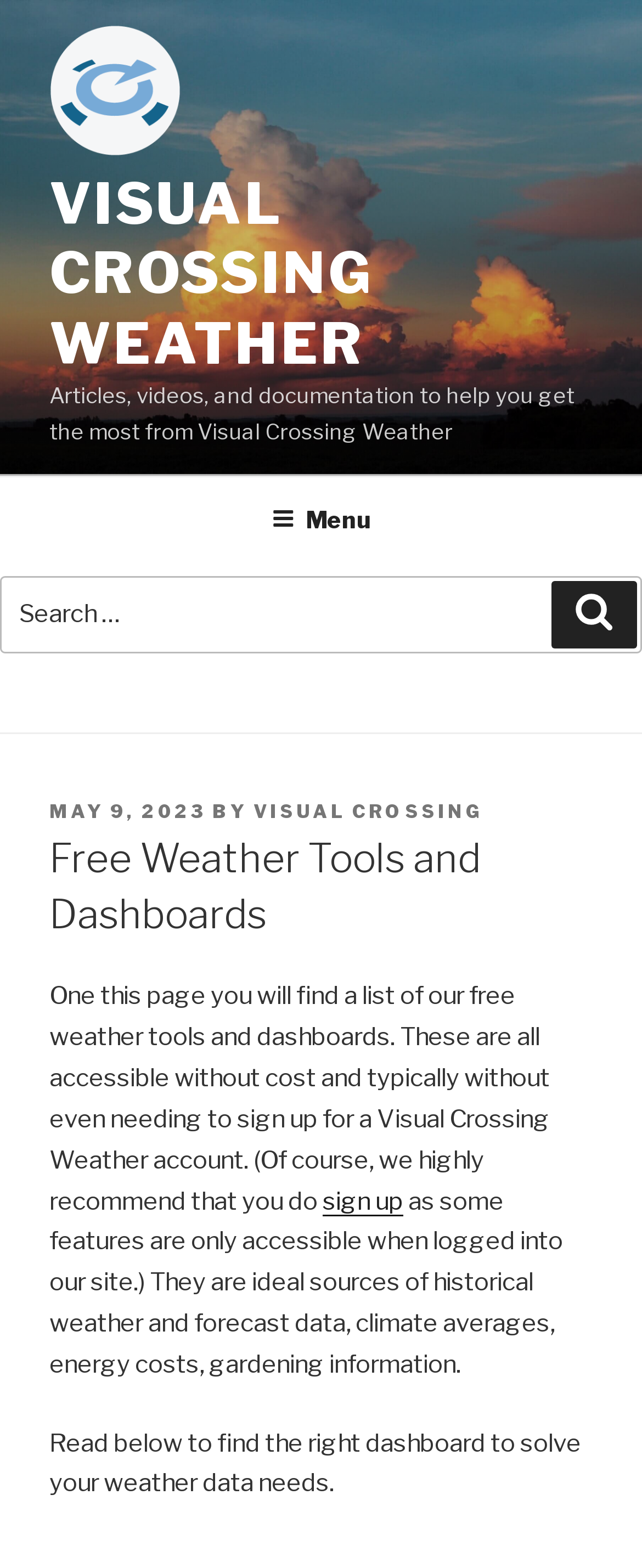How many sections are there in the top menu?
Please answer using one word or phrase, based on the screenshot.

One